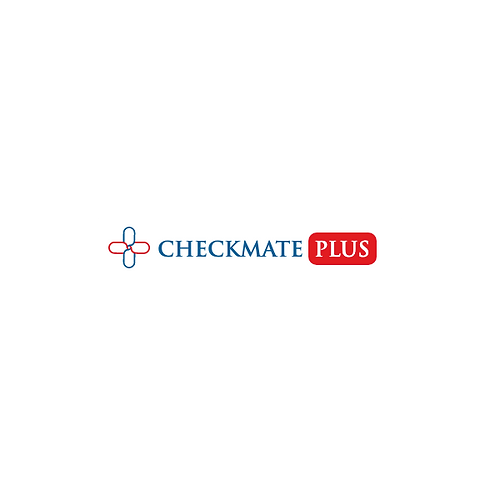Detail every aspect of the image in your caption.

The image features the logo of "Checkmate Plus," prominently displayed in a clean and professional design. The logo includes a stylized blue and red motif, with a blue graphical element resembling a medical cross on the left side, symbolizing health and care. Next to this emblem, the word "CHECKMATE" is presented in uppercase blue letters, conveying strength and reliability. The word "PLUS," appearing in a bold red font, signifies additional value and services provided by the company. This logo effectively represents the brand's focus on healthcare solutions and clinical assessments, aligning with their offerings of products like the YI-4R Symptom Severity Profiles. The overall design is simple yet effective, making it easily recognizable and memorable for users seeking professional health services.